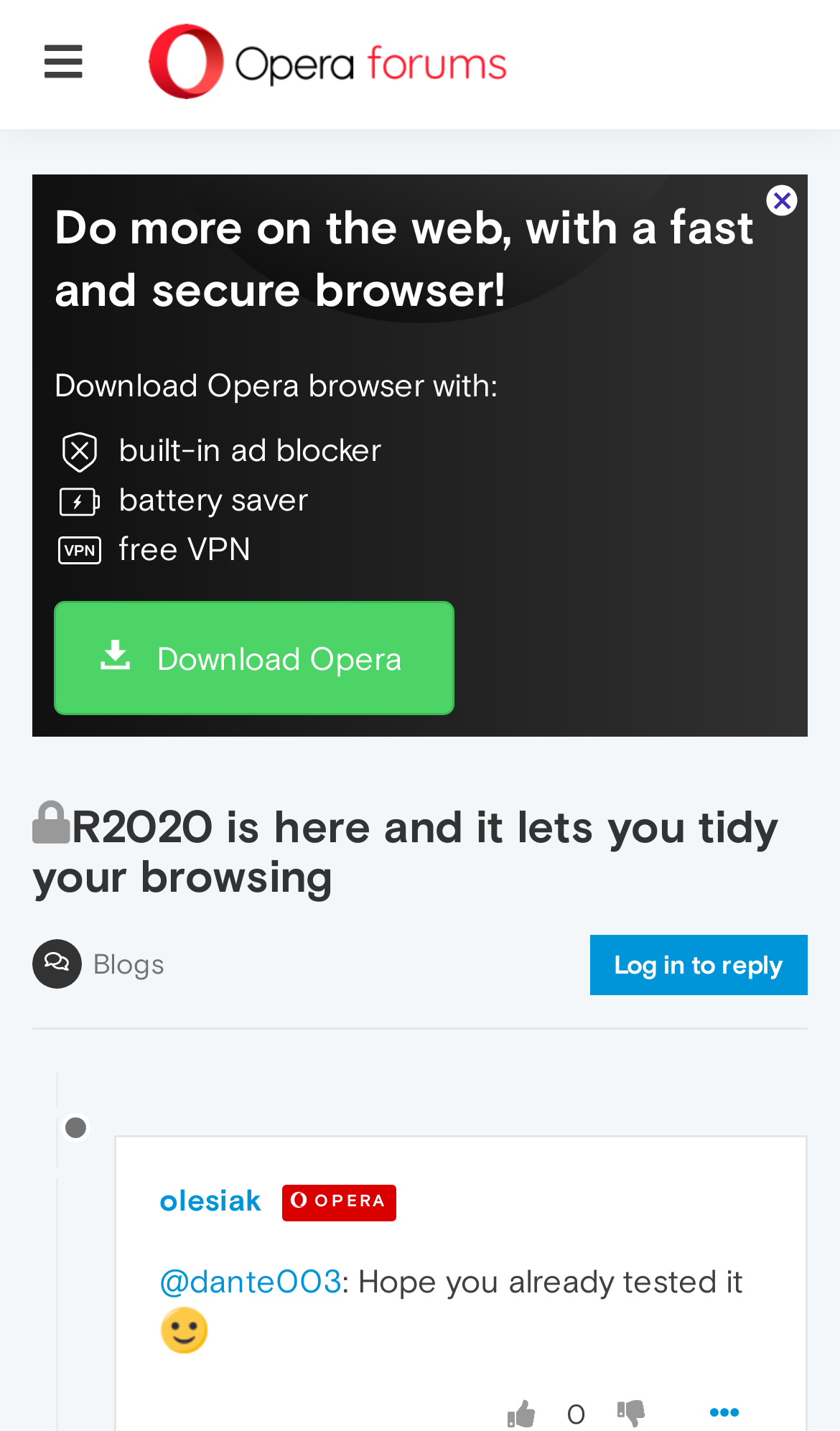Find the bounding box coordinates of the UI element according to this description: "@dante003".

[0.19, 0.882, 0.408, 0.907]